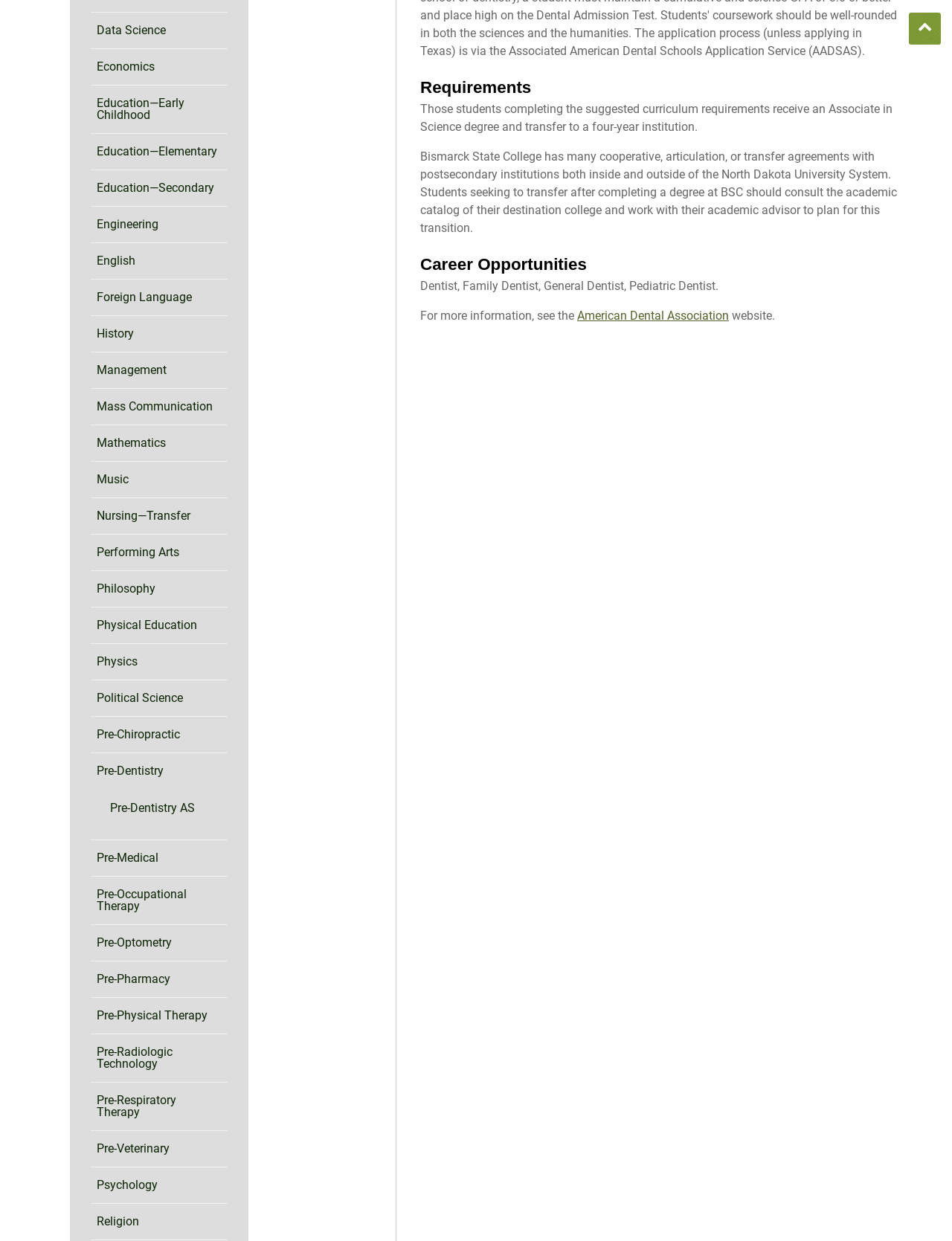Please give the bounding box coordinates of the area that should be clicked to fulfill the following instruction: "Click on Pre-Dentistry". The coordinates should be in the format of four float numbers from 0 to 1, i.e., [left, top, right, bottom].

[0.102, 0.612, 0.172, 0.631]